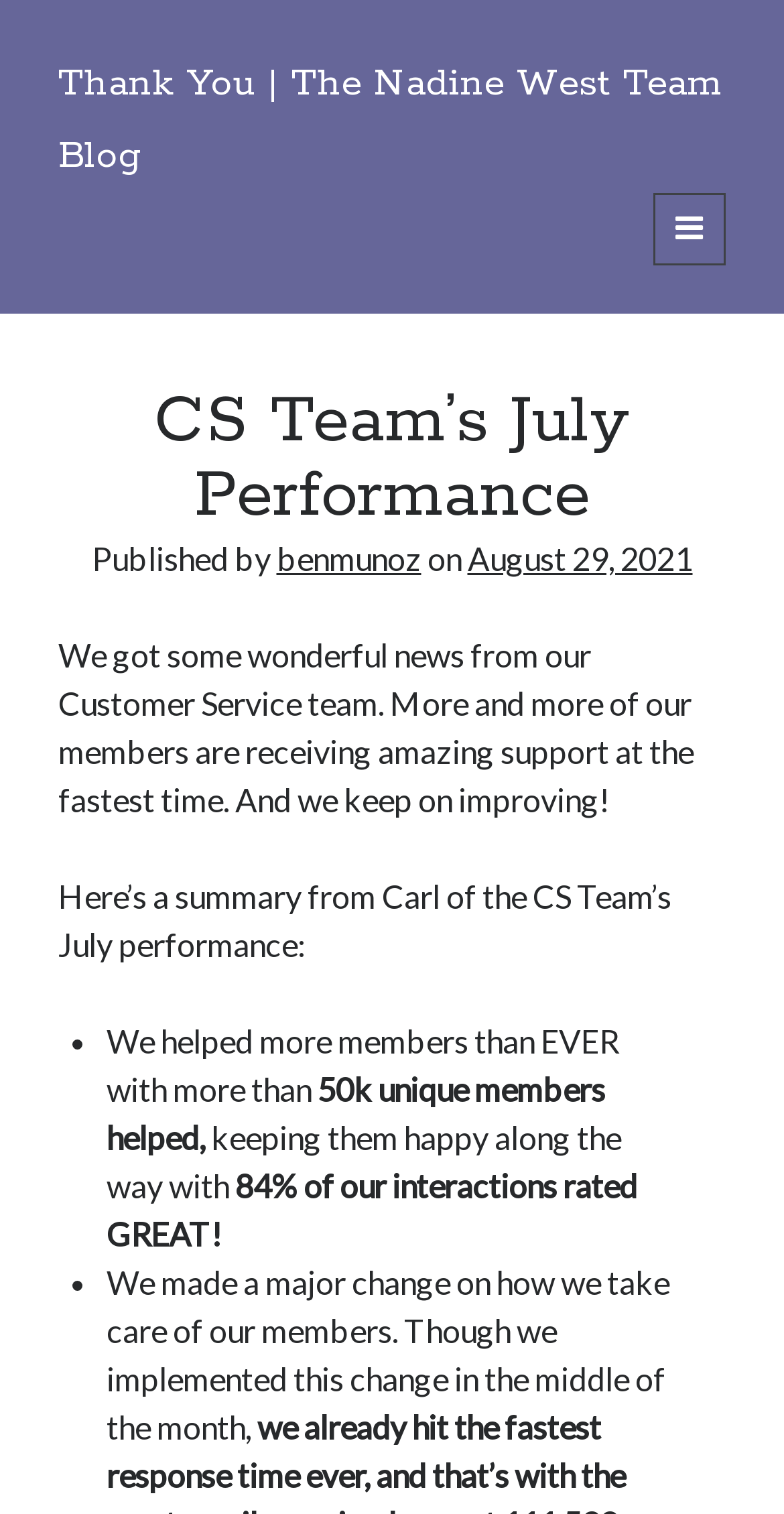Locate and extract the text of the main heading on the webpage.

Thank You | The Nadine West Team Blog